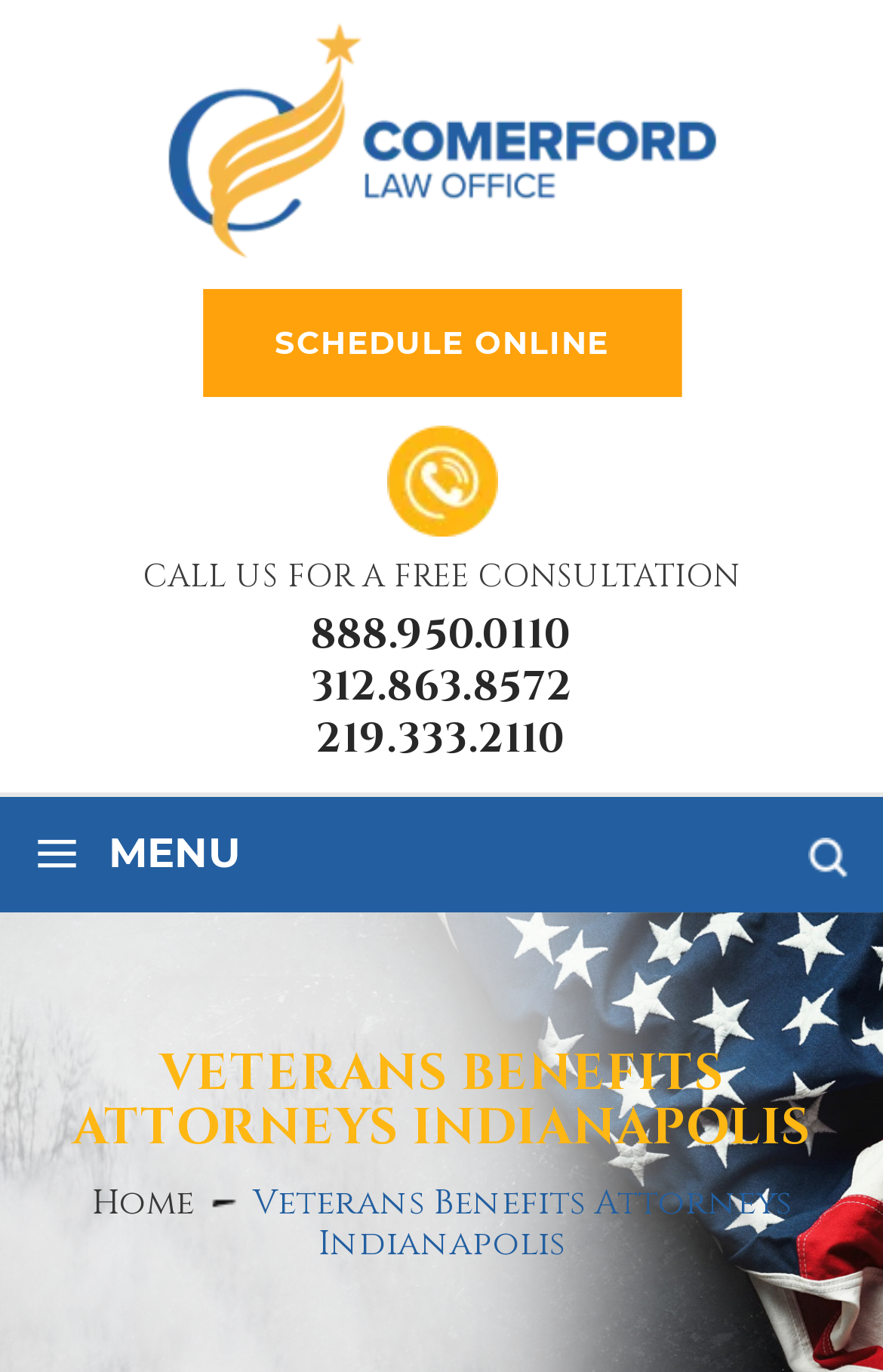Determine the bounding box coordinates of the clickable region to carry out the instruction: "Click the Comerford Law Office link".

[0.179, 0.177, 0.821, 0.205]